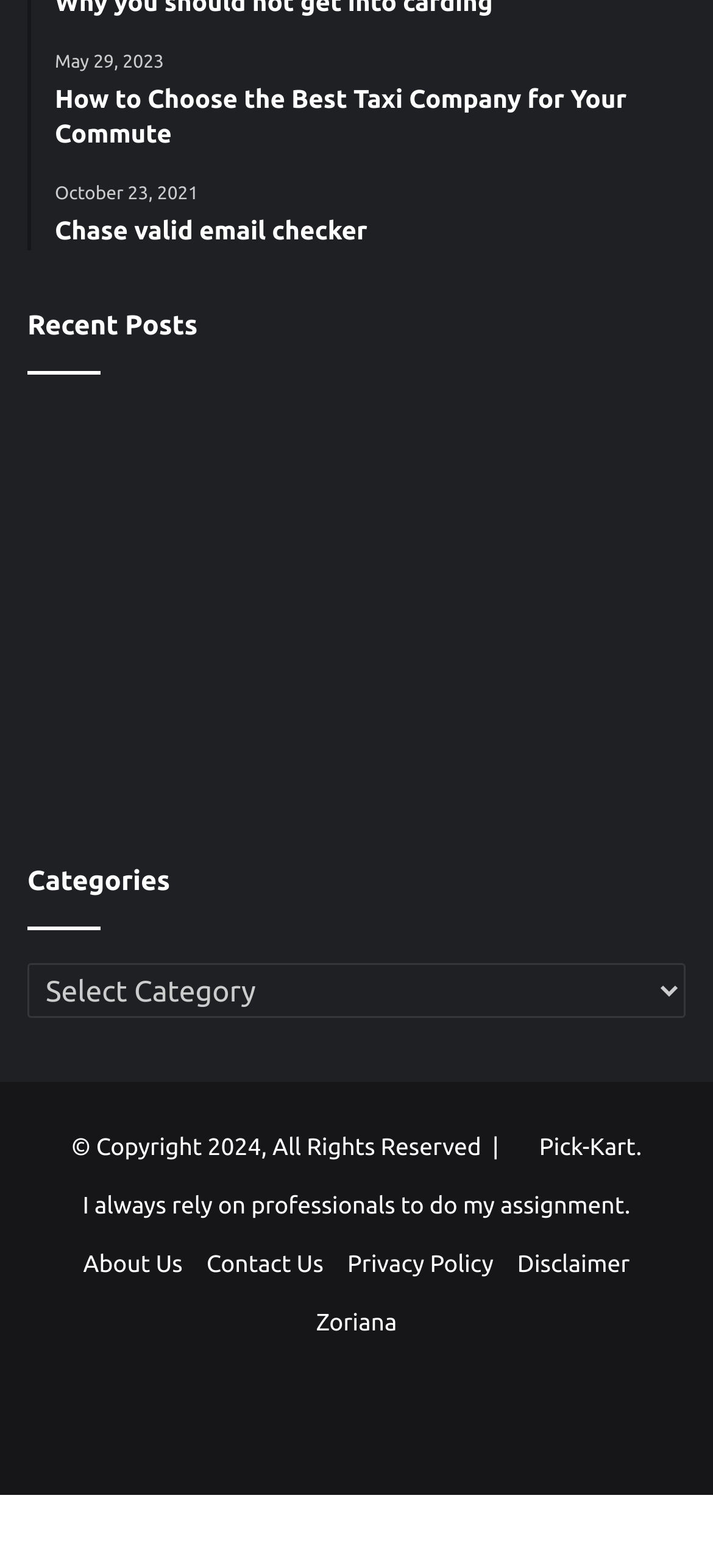Based on the element description: "do my assignment", identify the bounding box coordinates for this UI element. The coordinates must be four float numbers between 0 and 1, listed as [left, top, right, bottom].

[0.602, 0.761, 0.876, 0.777]